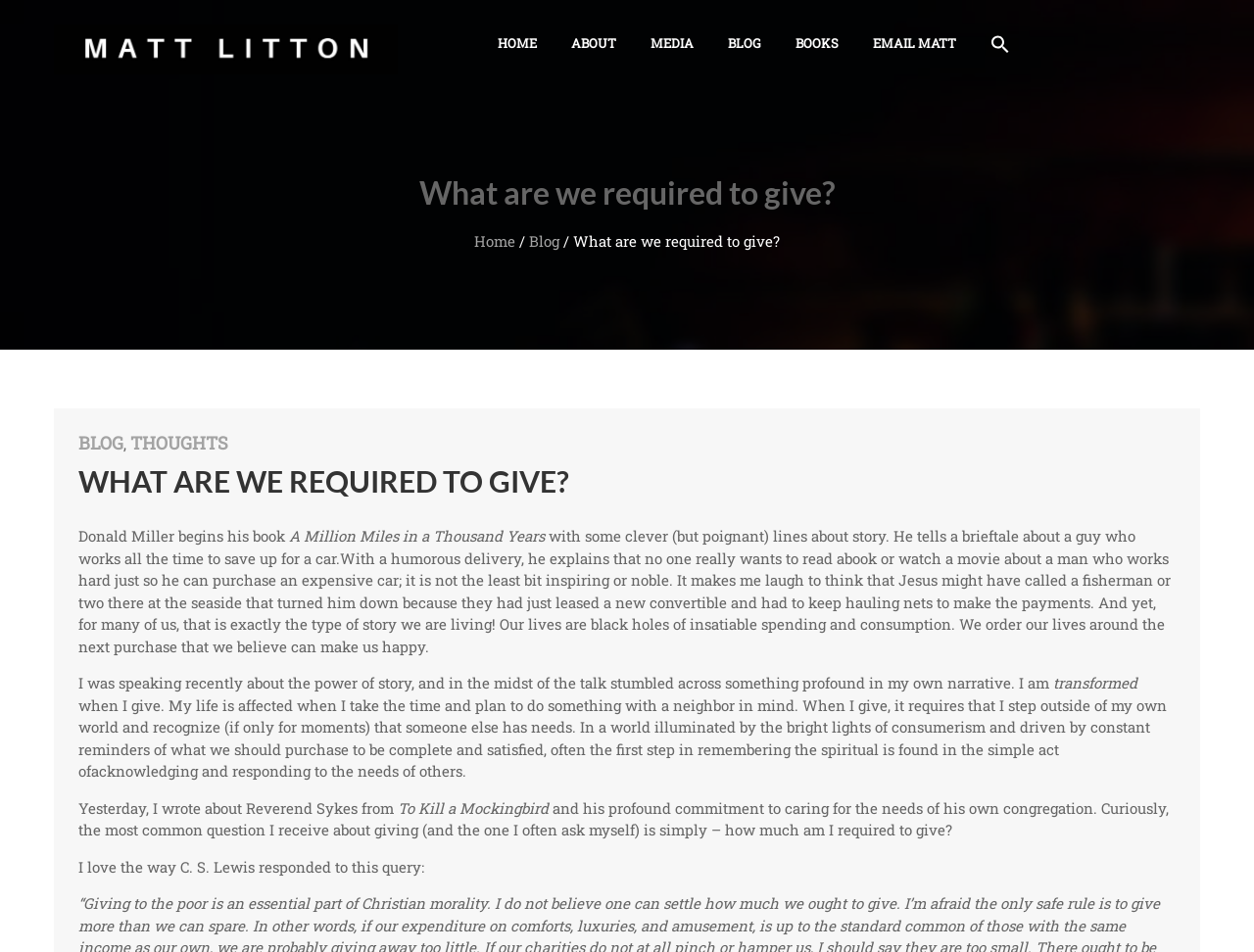Using floating point numbers between 0 and 1, provide the bounding box coordinates in the format (top-left x, top-left y, bottom-right x, bottom-right y). Locate the UI element described here: Email Matt

[0.692, 0.026, 0.766, 0.07]